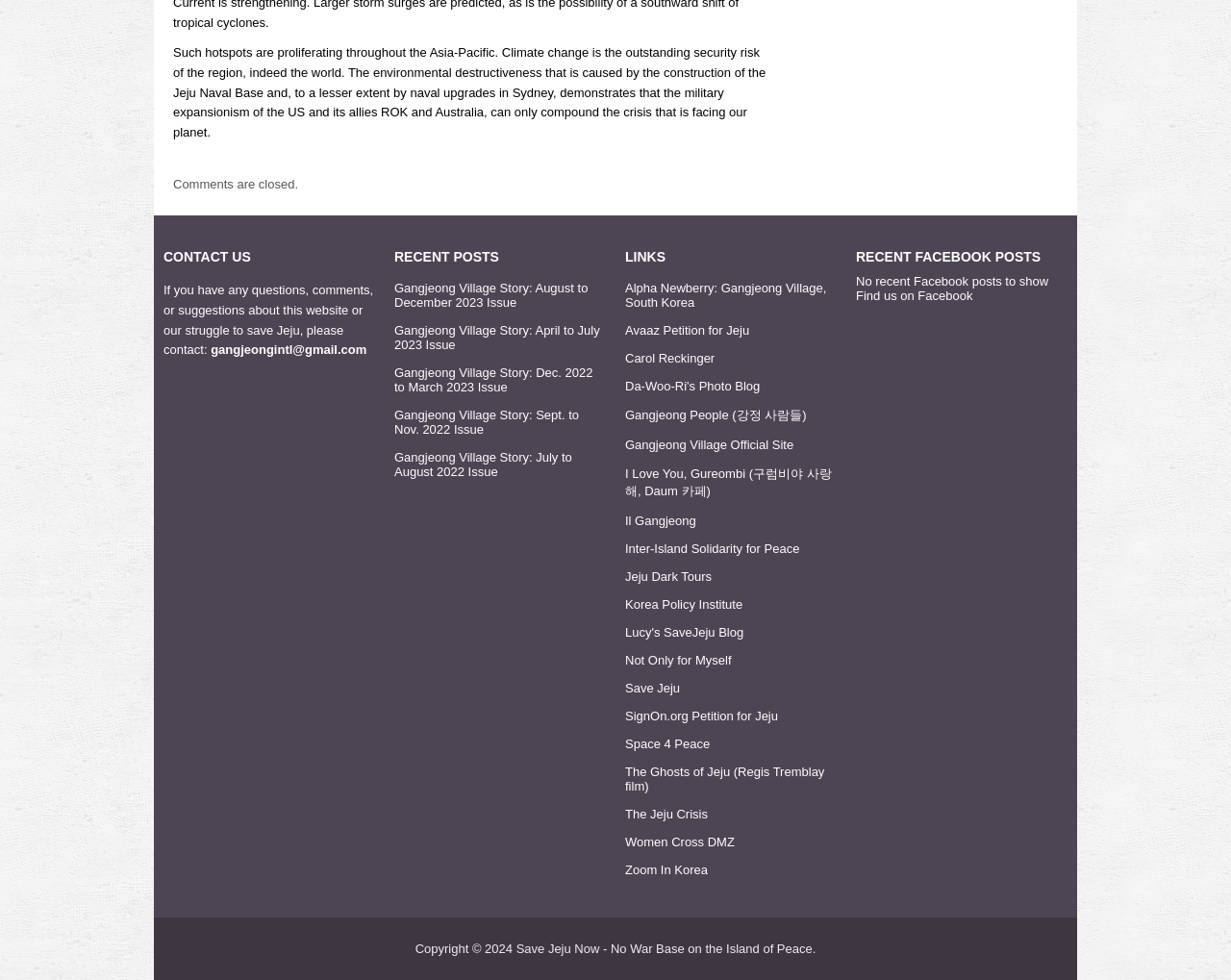What is the copyright year of this webpage?
Using the image, answer in one word or phrase.

2024